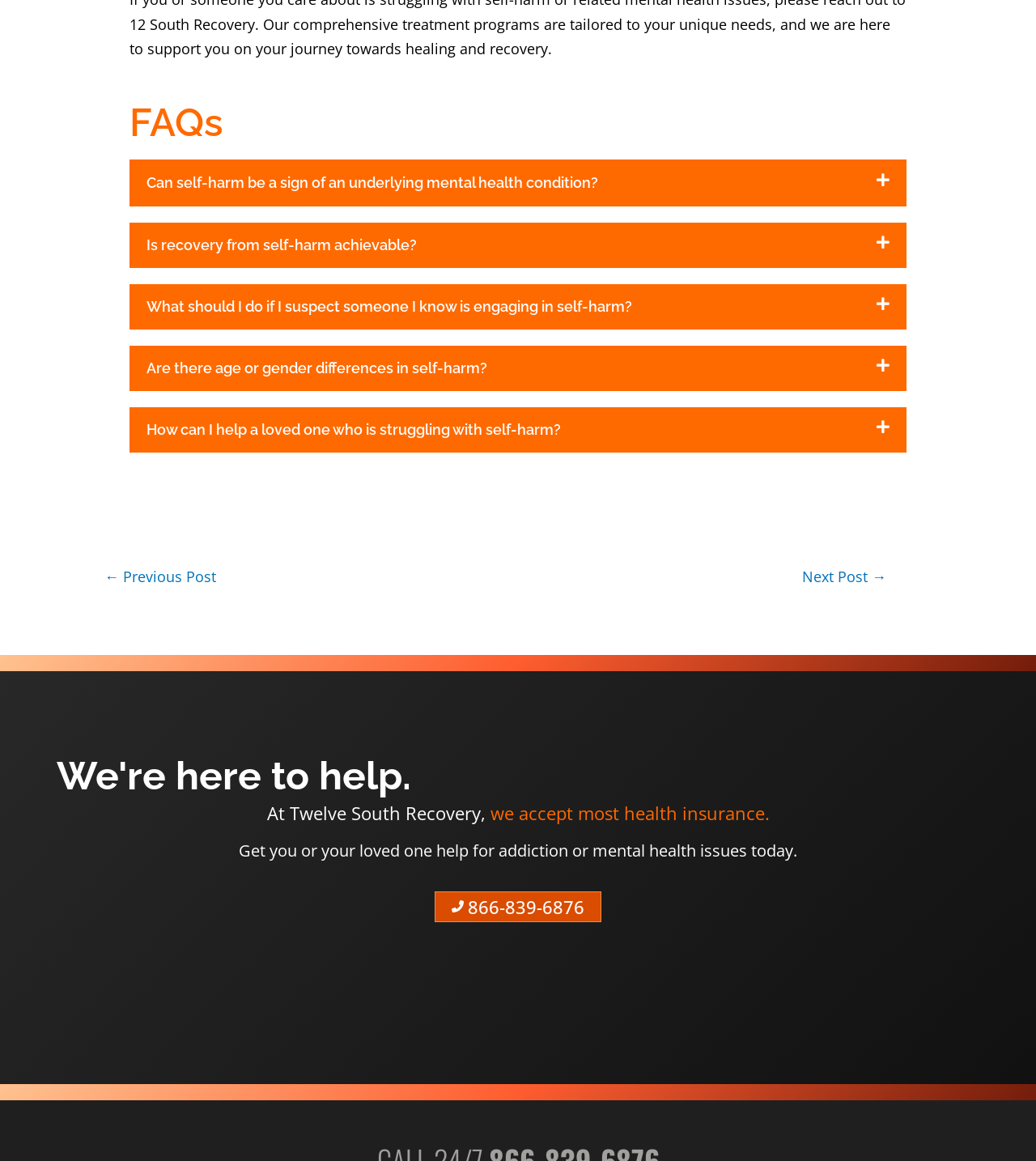Answer this question using a single word or a brief phrase:
What is the organization mentioned on the webpage?

Twelve South Recovery